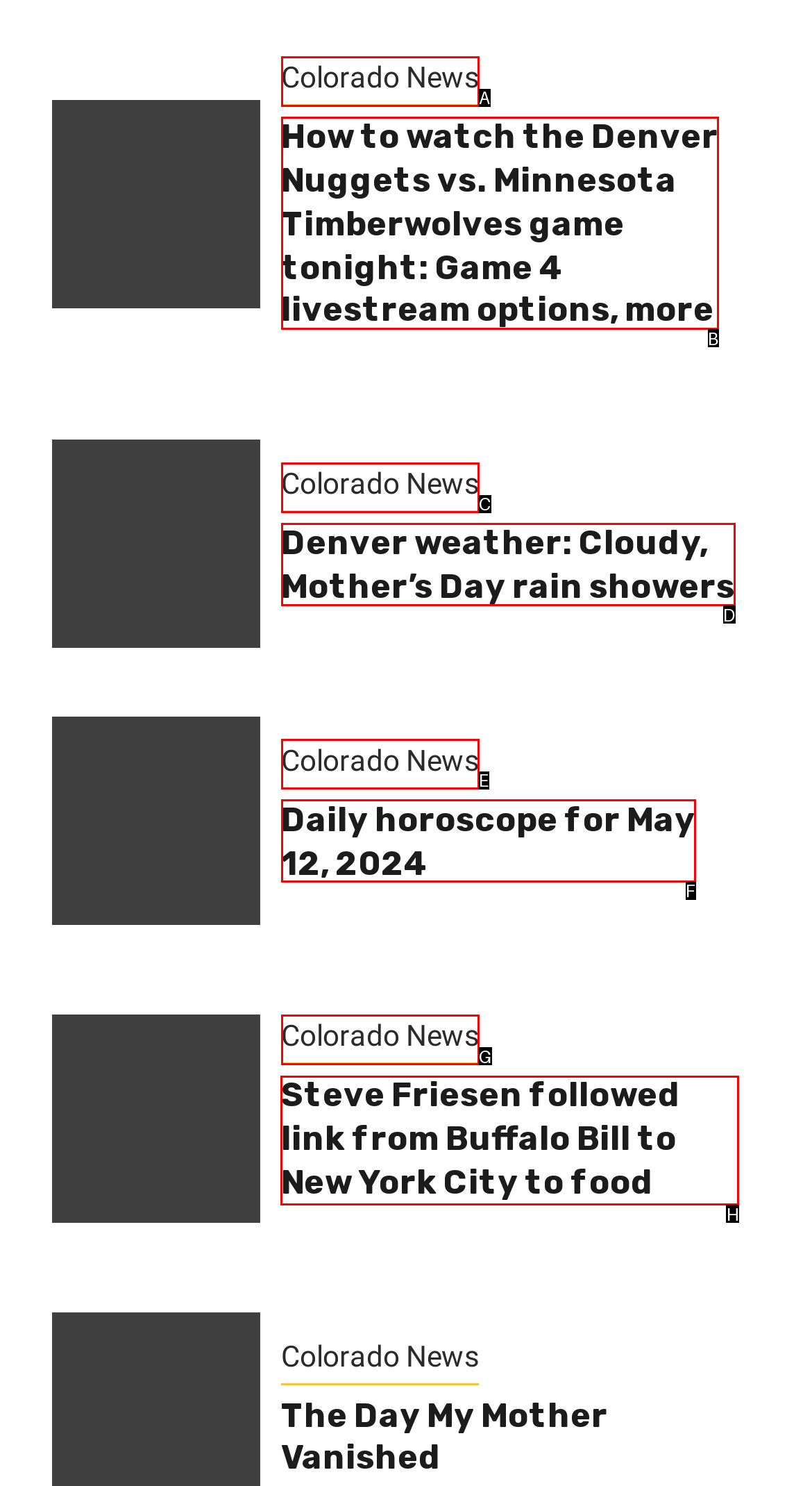Determine which option should be clicked to carry out this task: Learn about Steve Friesen's journey from Buffalo Bill to New York City to food
State the letter of the correct choice from the provided options.

H